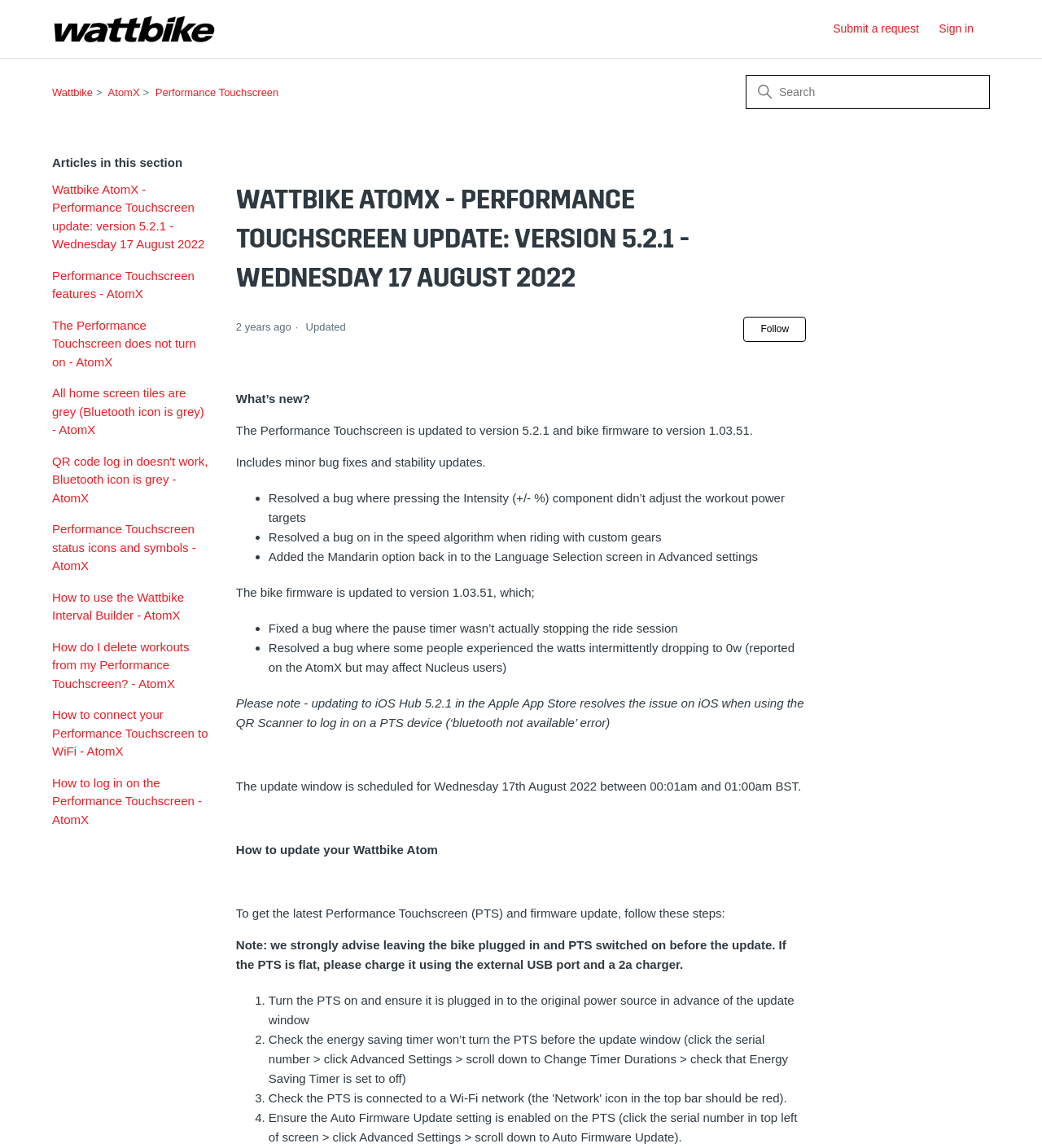Please find and report the bounding box coordinates of the element to click in order to perform the following action: "Follow Article". The coordinates should be expressed as four float numbers between 0 and 1, in the format [left, top, right, bottom].

[0.714, 0.276, 0.774, 0.298]